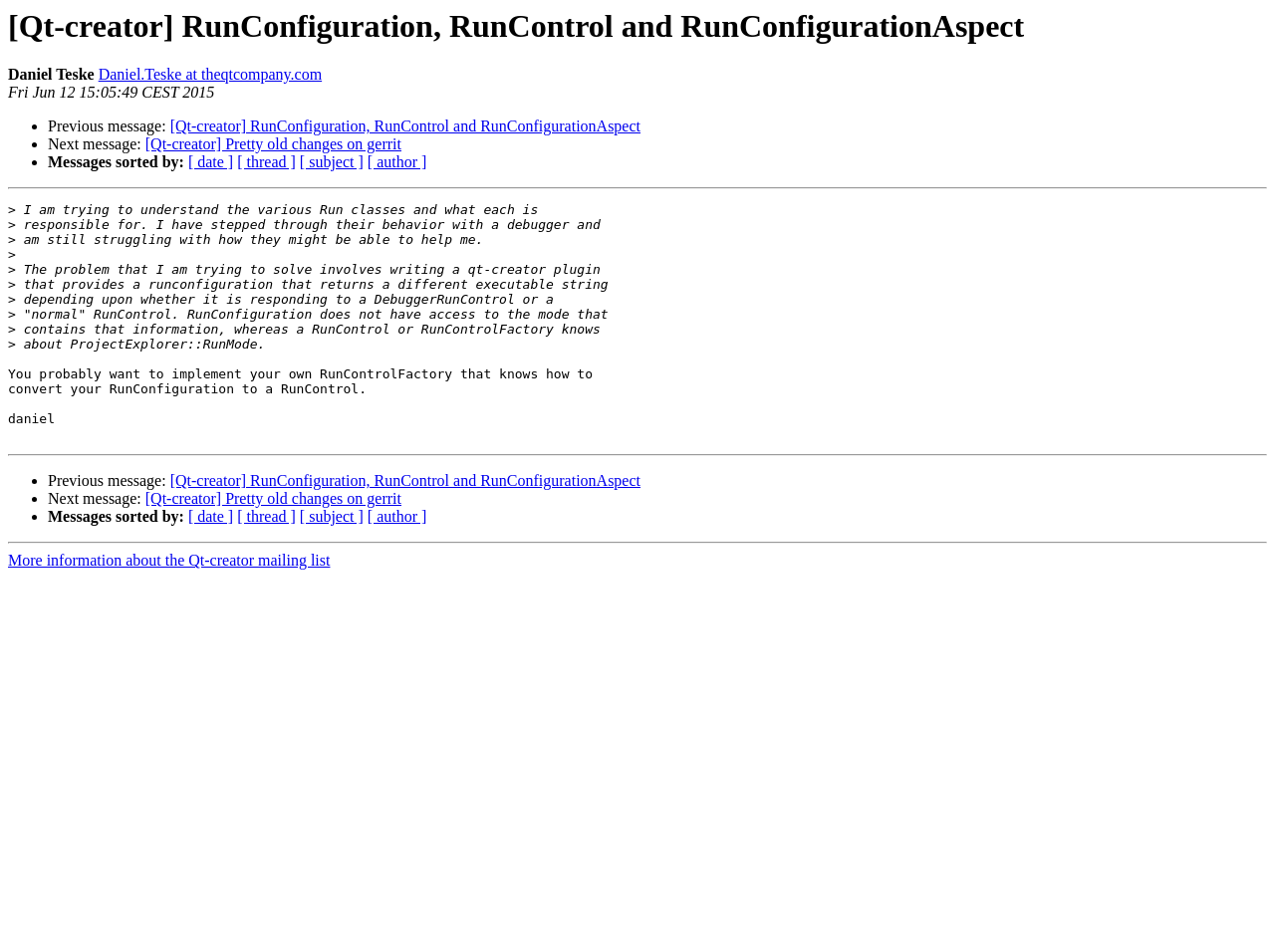What is the problem the author is trying to solve?
Give a comprehensive and detailed explanation for the question.

The author is trying to solve the problem of writing a qt-creator plugin that provides a runconfiguration that returns a different executable string depending on whether it is responding to a DebuggerRunControl or a 'normal' RunControl, as stated in the StaticText elements in the middle of the webpage.